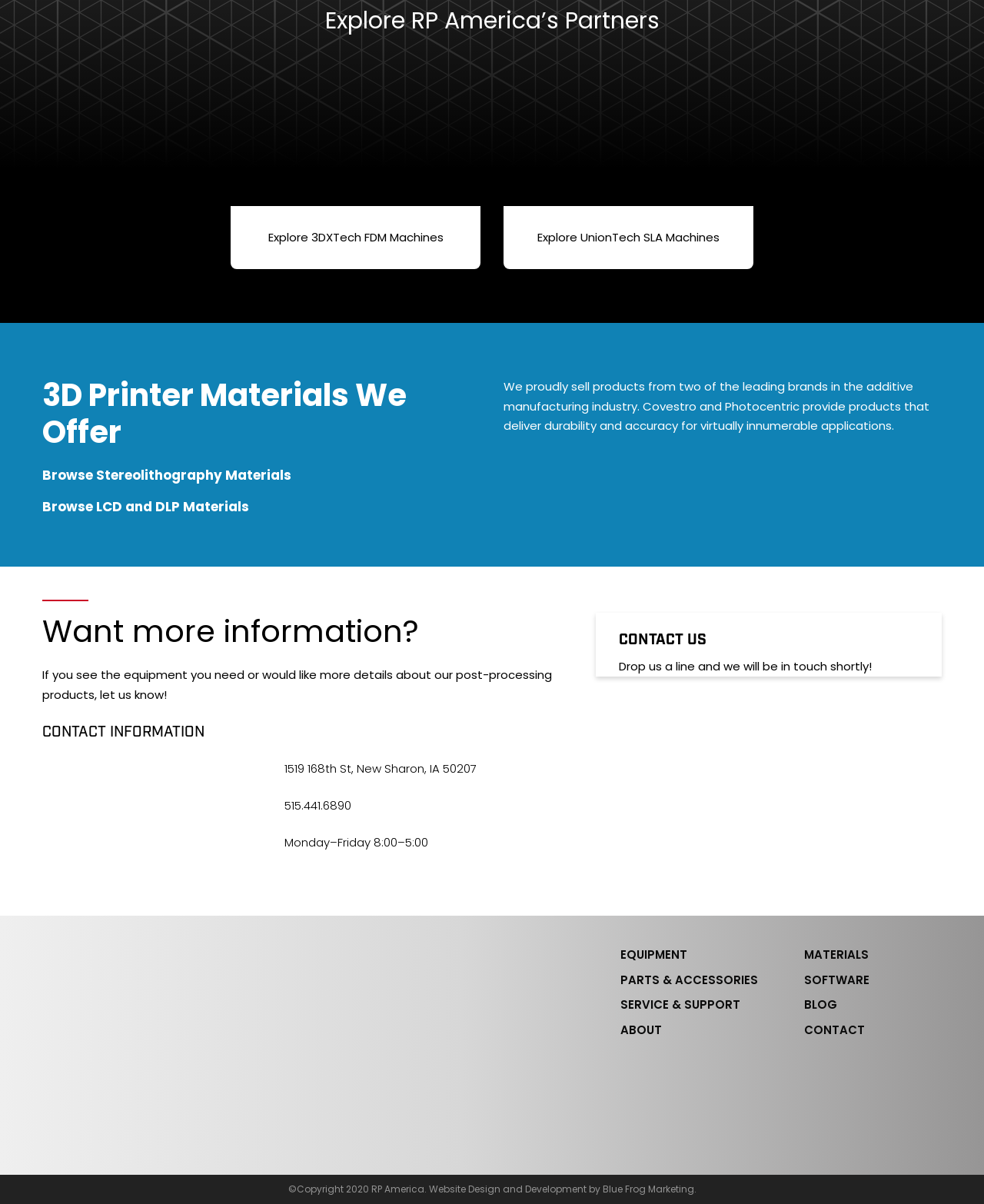Locate the bounding box coordinates of the area you need to click to fulfill this instruction: 'contact us'. The coordinates must be in the form of four float numbers ranging from 0 to 1: [left, top, right, bottom].

None